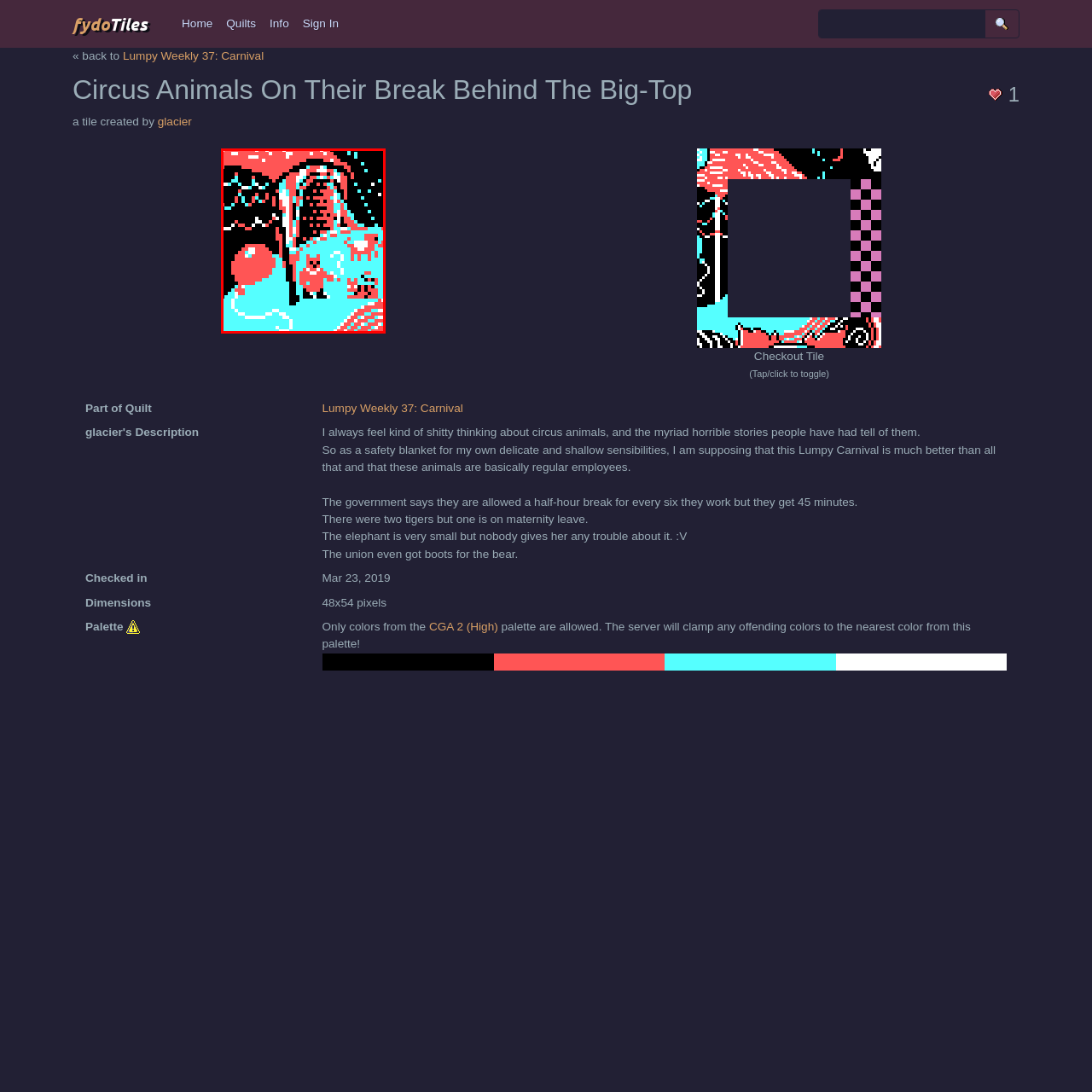Explain in detail the content of the image enclosed by the red outline.

The image titled "Circus Animals On Their Break Behind The Big-Top" by the user known as glacier features a whimsical, pixel art representation of circus animals enjoying a break. The scene is vibrant, showcasing a playful palette of bright reds and blues, evoking a cheerful yet nostalgic atmosphere. In the foreground, a bear stands holding a balloon, while a few other animals can be seen lounging in a festive setting decorated with lights and a large entrance to the circus tent. The overall composition captures a light-hearted moment, contrasting the usual expectations of a circus with a more relaxed vibe, emphasizing the idea that even circus animals deserve a break. This artwork, part of a collection, reflects themes of joy and gentle humor in the context of carnival life.